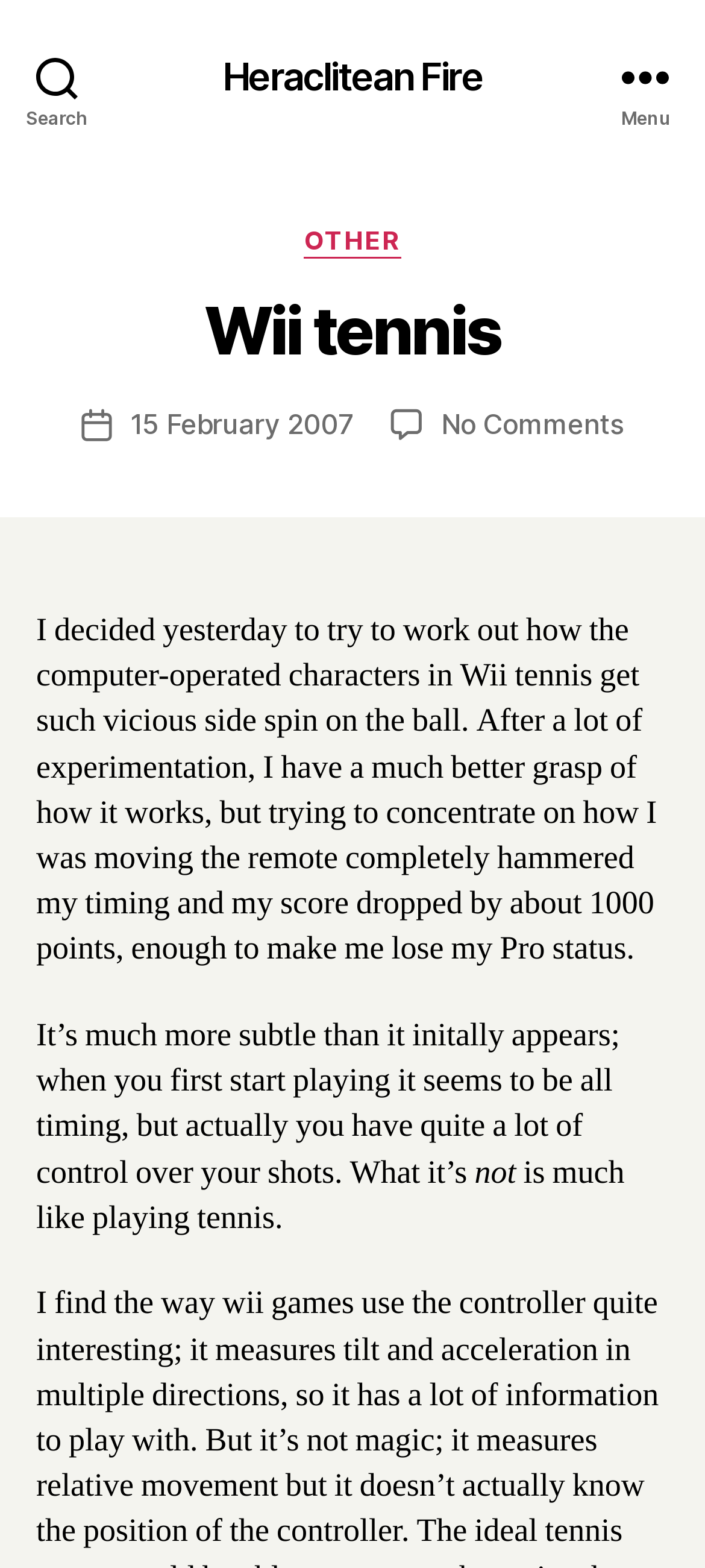Locate the UI element described by Harry in the provided webpage screenshot. Return the bounding box coordinates in the format (top-left x, top-left y, bottom-right x, bottom-right y), ensuring all values are between 0 and 1.

[0.565, 0.221, 0.593, 0.346]